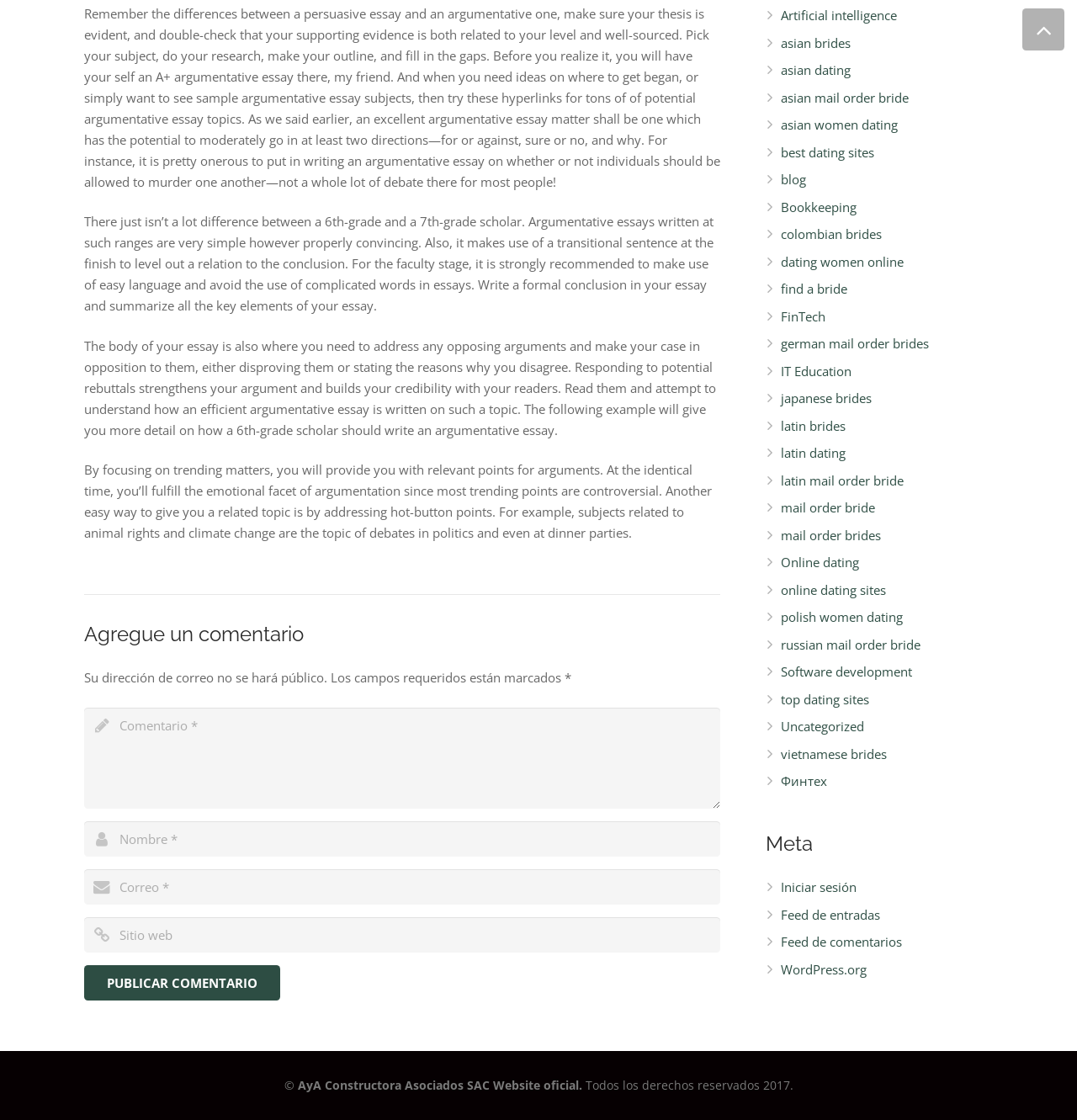Determine the bounding box coordinates for the clickable element to execute this instruction: "Leave a comment". Provide the coordinates as four float numbers between 0 and 1, i.e., [left, top, right, bottom].

None